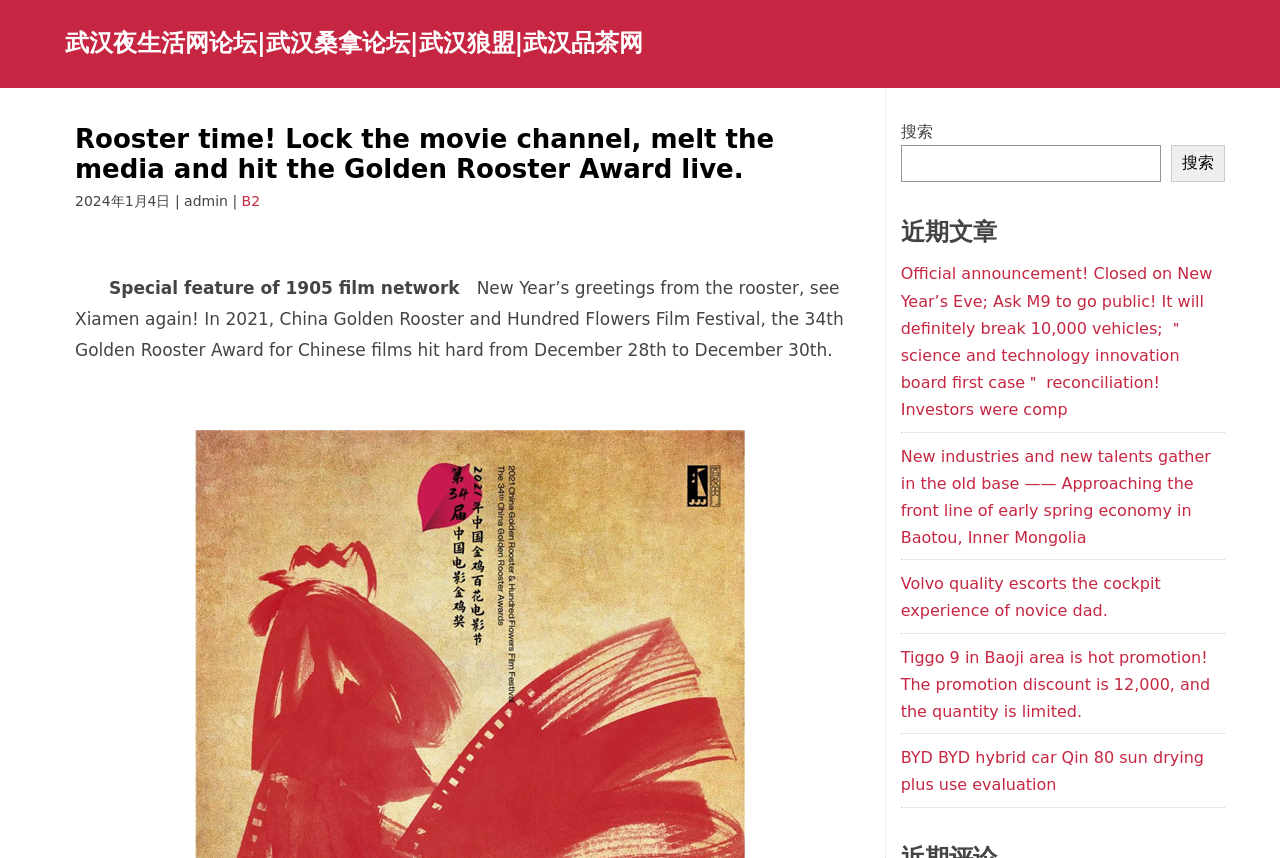Is there a search function on the webpage?
Give a one-word or short-phrase answer derived from the screenshot.

Yes